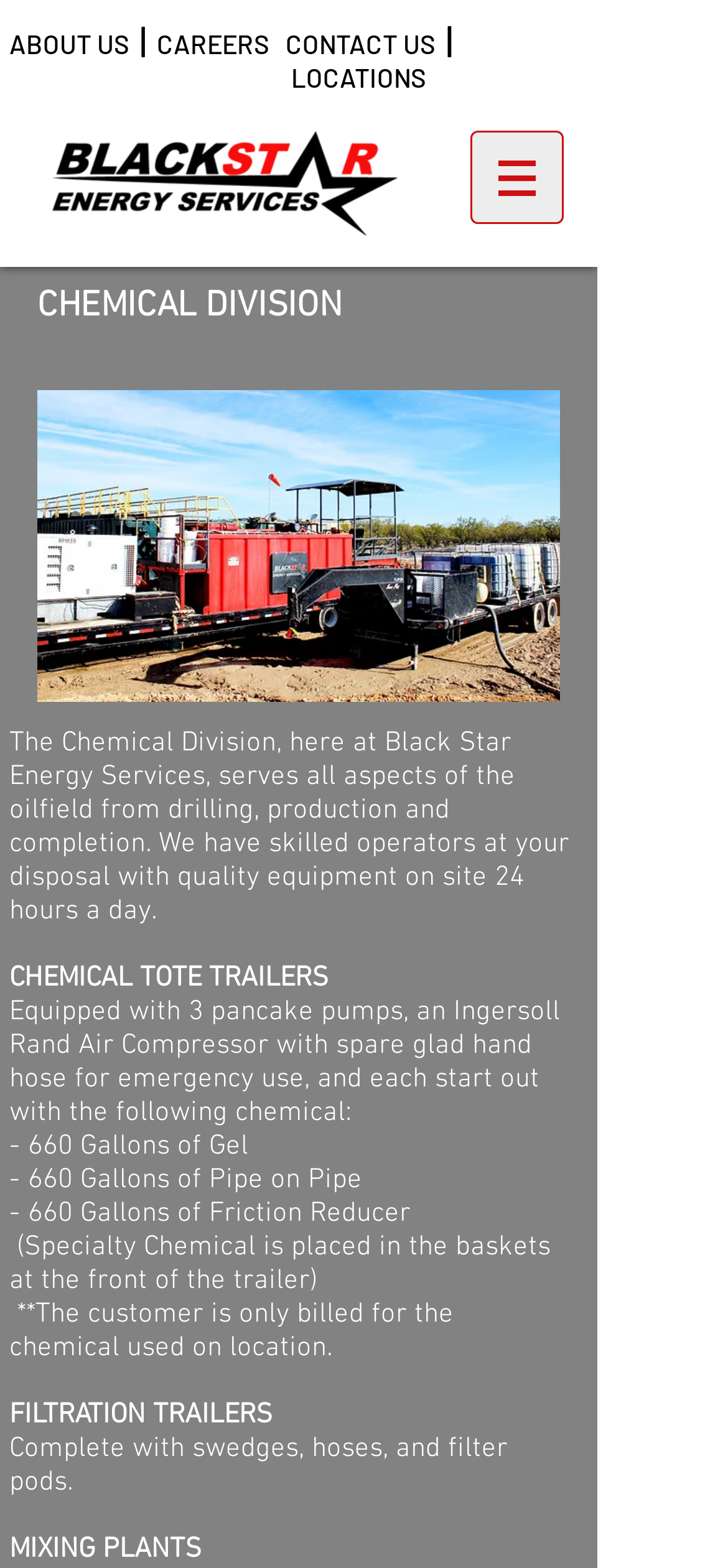How is the customer billed for chemical usage?
Using the information from the image, provide a comprehensive answer to the question.

I found this information by reading the text under the 'CHEMICAL TOTE TRAILERS' heading, which mentions that the customer is only billed for the chemical used on location.